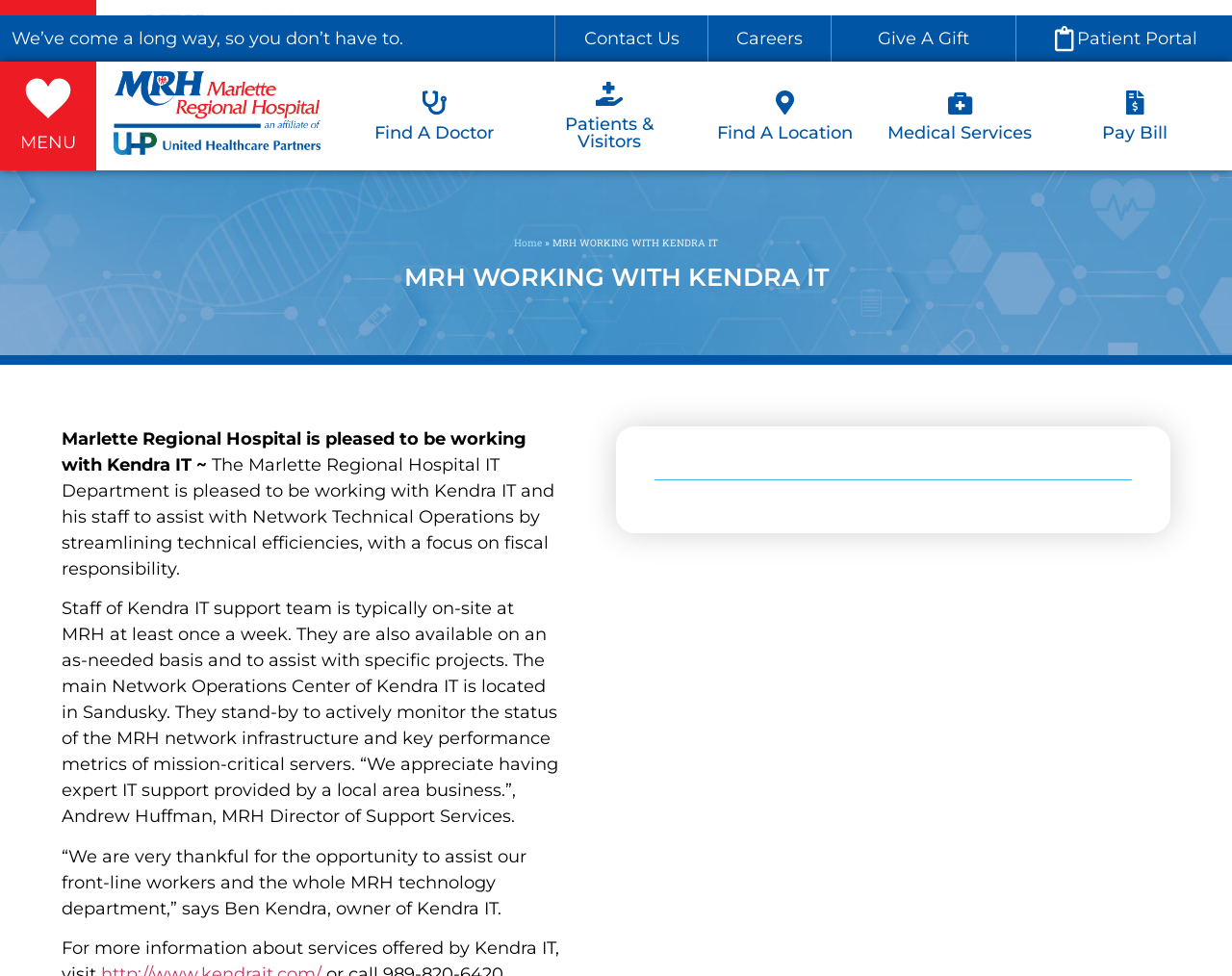What is the location of Kendra IT's main Network Operations Center?
Based on the screenshot, provide a one-word or short-phrase response.

Sandusky